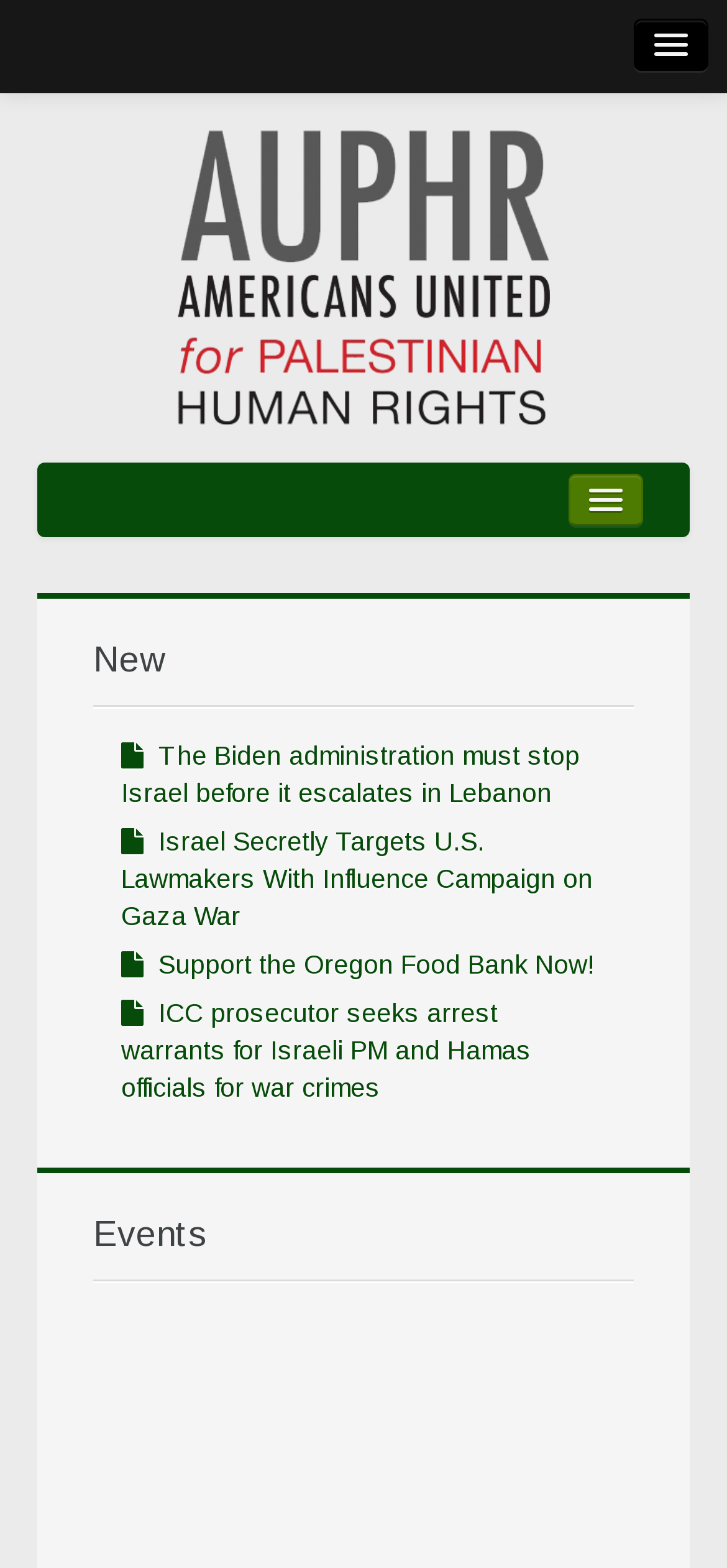Give a concise answer of one word or phrase to the question: 
What type of action can users take on this website?

Take Action